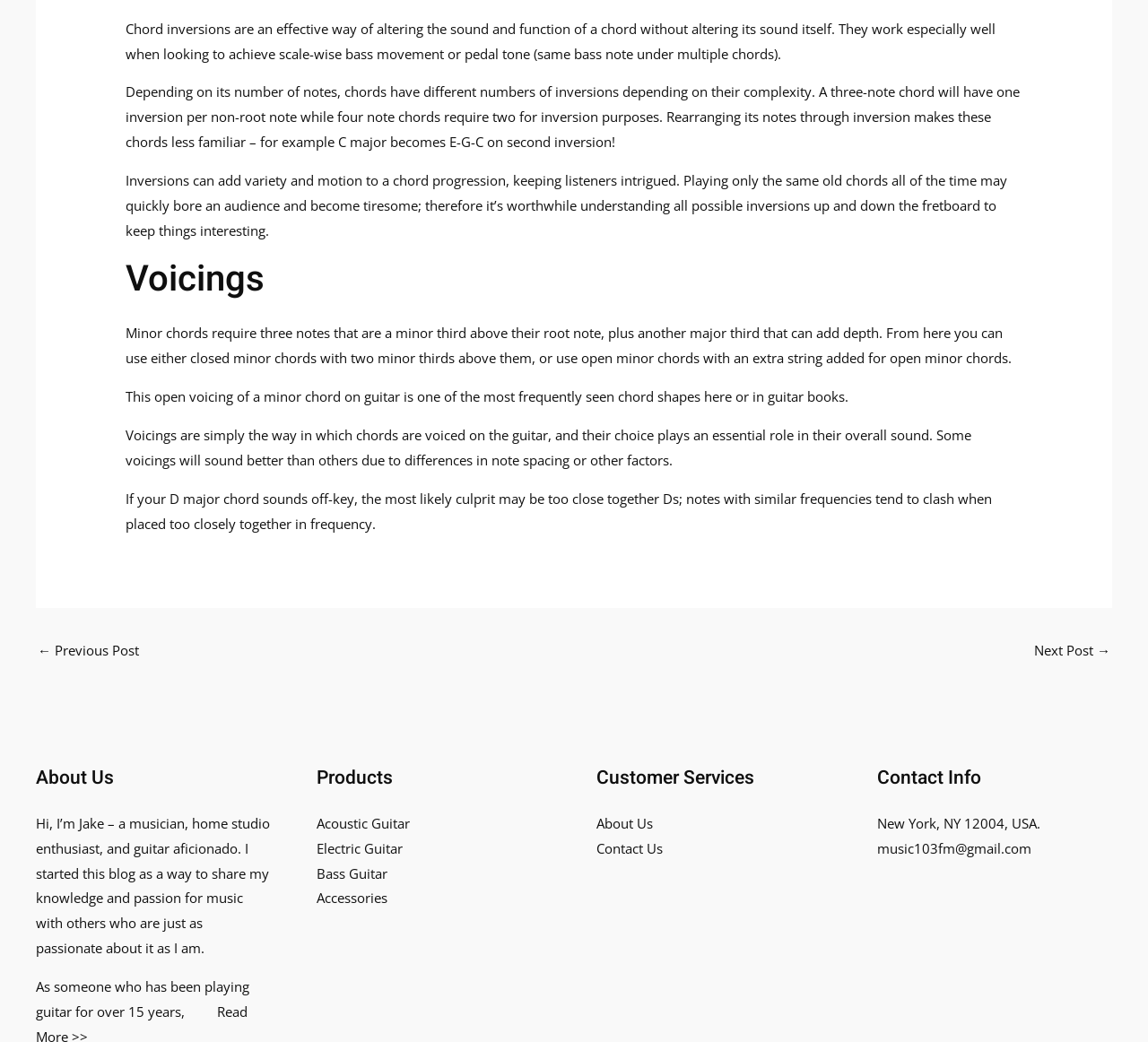Identify the bounding box of the UI component described as: "Acoustic Guitar".

[0.275, 0.781, 0.357, 0.799]